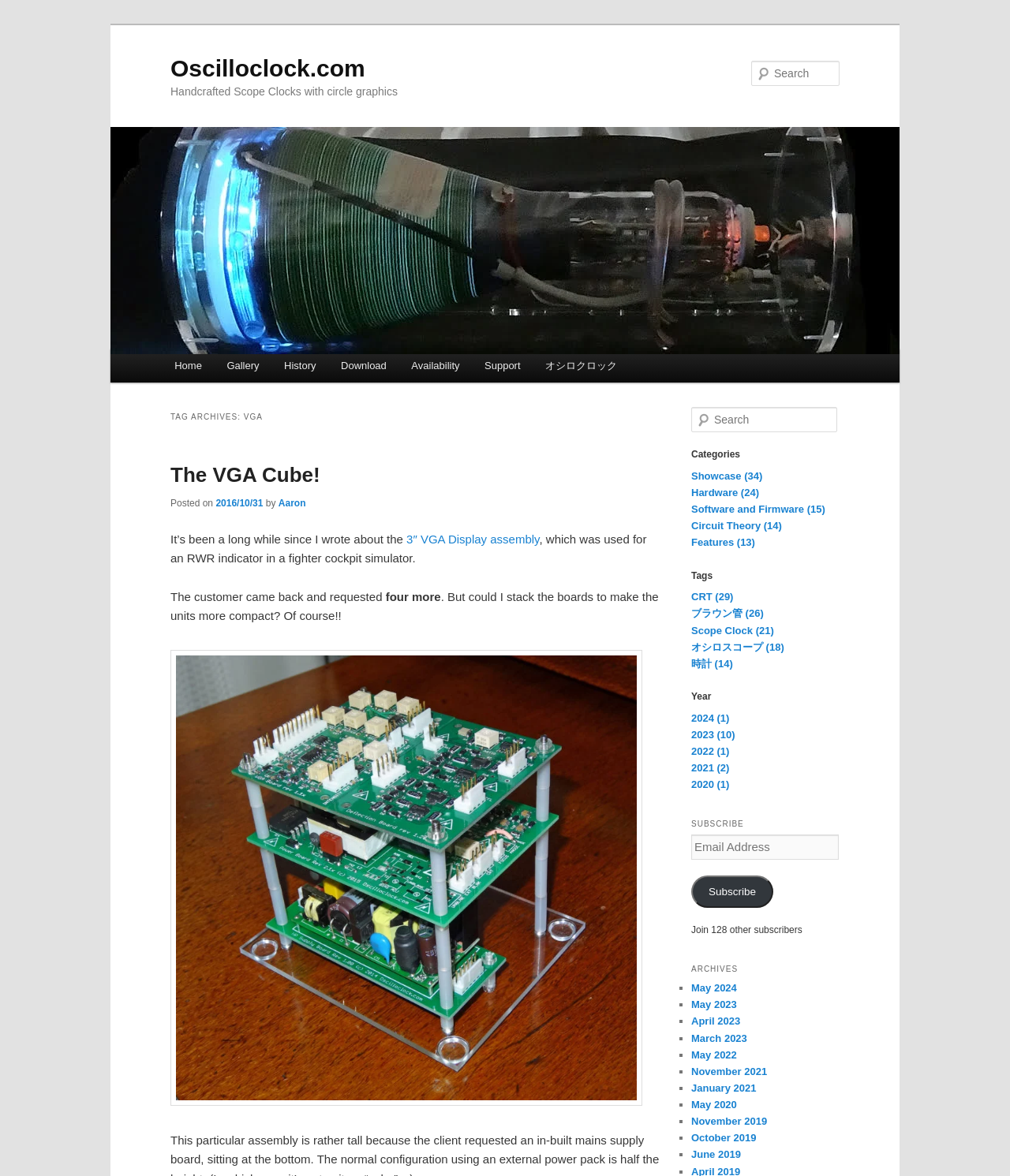Articulate a complete and detailed caption of the webpage elements.

The webpage is about Oscilloclock.com, a website that showcases handcrafted scope clocks with circle graphics. At the top, there are two links to skip to primary and secondary content. Below that, there is a heading with the website's name and a link to the same. 

On the left side, there is a main menu with links to Home, Gallery, History, Download, Availability, Support, and オシロクロック (Oscilloclock). Below the main menu, there is a section with a heading "TAG ARCHIVES: VGA" and a subheading "The VGA Cube!". This section contains a link to "The VGA Cube!" and a paragraph of text describing a project involving a 3″ VGA Display assembly. 

On the right side, there is a search bar with a label "Search" and a textbox to input search queries. Below the search bar, there are headings for Categories, Tags, Year, and SUBSCRIBE. Under the Categories heading, there are links to Showcase, Hardware, Software and Firmware, Circuit Theory, and Features. Under the Tags heading, there are links to CRT, ブラウン管, Scope Clock, オシロスコープ, and 時計. Under the Year heading, there are links to 2024, 2023, 2022, 2021, and 2020. 

The SUBSCRIBE section has a heading, a label "Email Address", a textbox to input an email address, a button to subscribe, and a text stating "Join 128 other subscribers". Below the SUBSCRIBE section, there is a heading "ARCHIVES" with a list of links to monthly archives from May 2024 to October 2019, each preceded by a list marker "■".